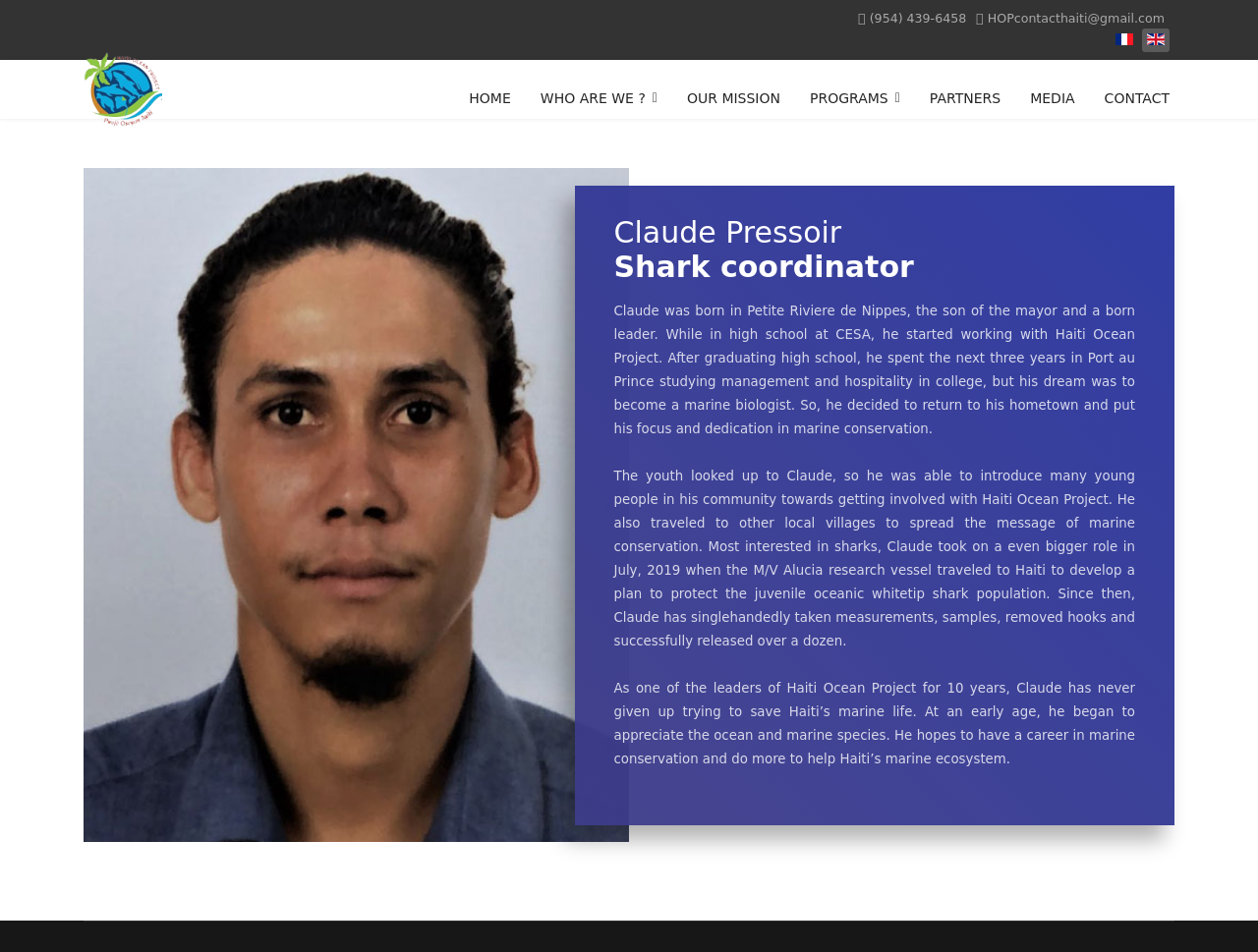Provide a one-word or one-phrase answer to the question:
How many languages can the webpage be translated to?

2